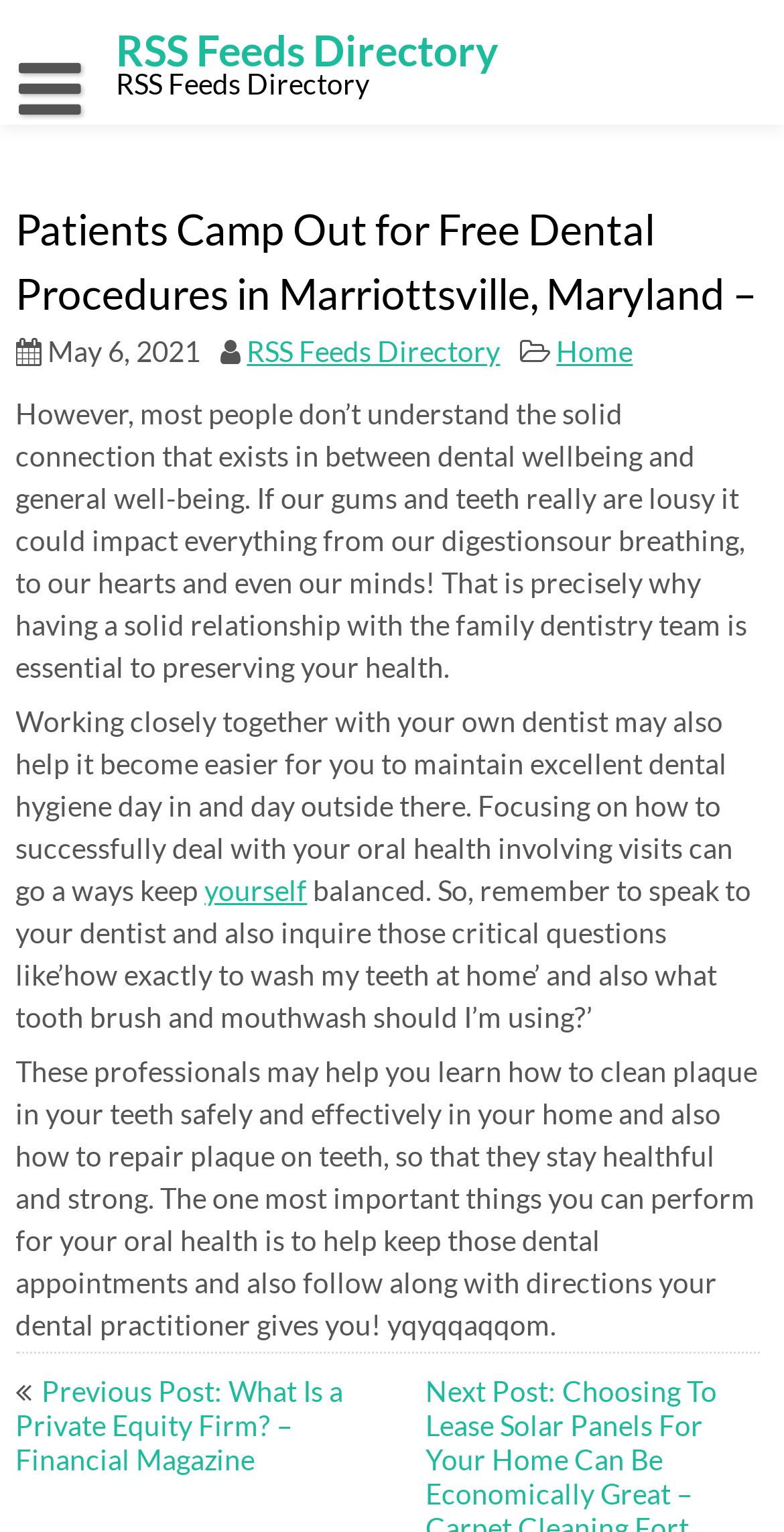What is the purpose of working closely with a dentist?
Please utilize the information in the image to give a detailed response to the question.

According to the article, working closely with a dentist can help individuals maintain excellent dental hygiene day in and day out, and also make it easier to deal with oral health issues between visits.